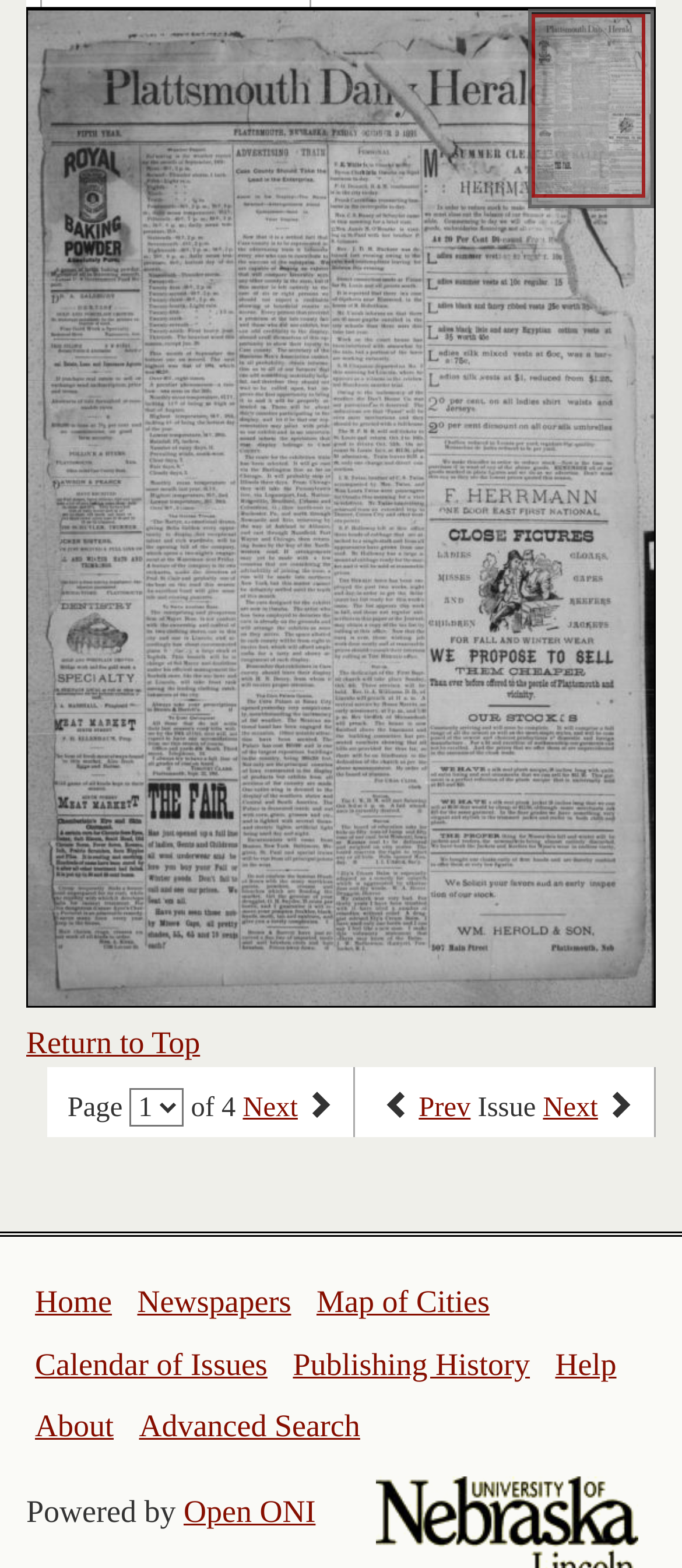Determine the bounding box of the UI element mentioned here: "Advanced Search". The coordinates must be in the format [left, top, right, bottom] with values ranging from 0 to 1.

[0.204, 0.899, 0.528, 0.921]